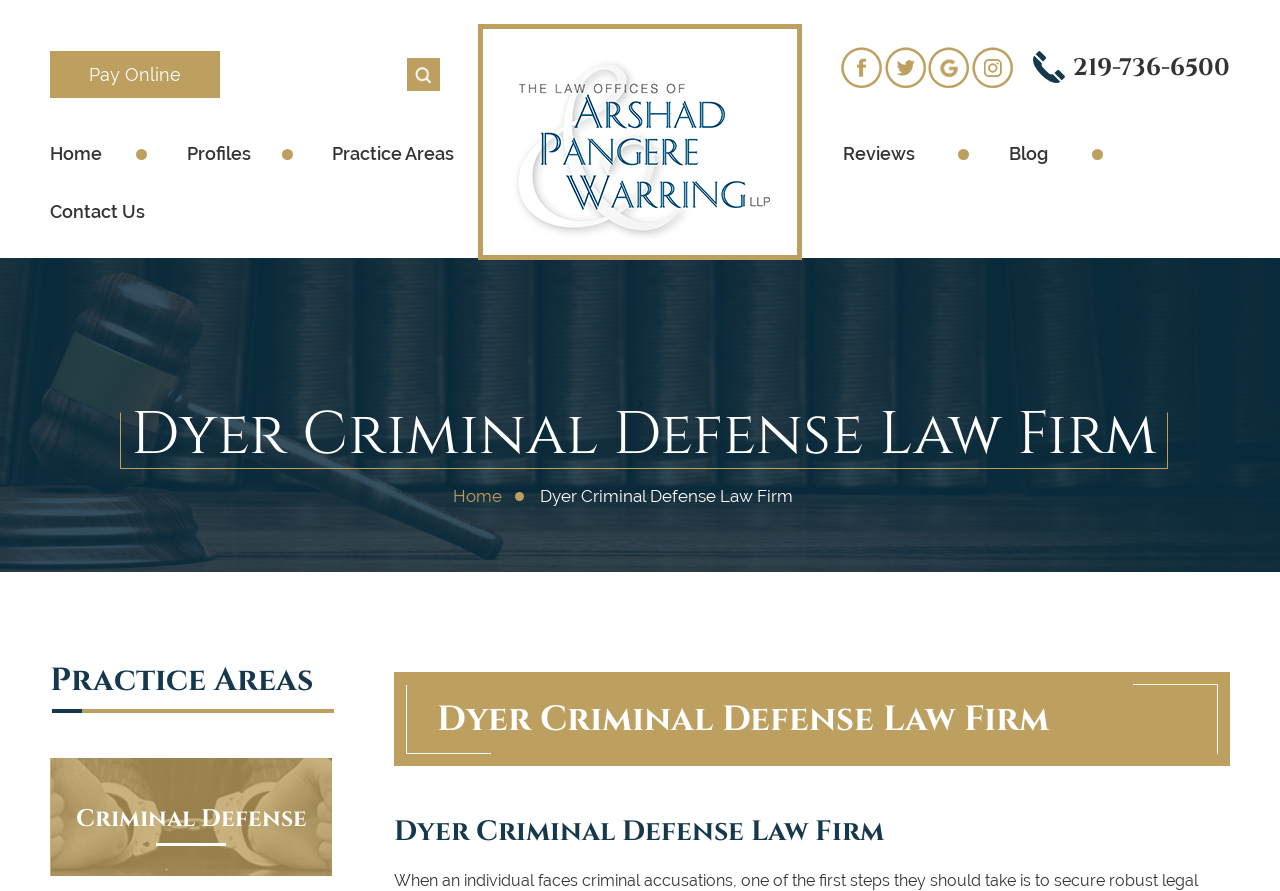Can you find the bounding box coordinates of the area I should click to execute the following instruction: "Visit the home page"?

[0.039, 0.159, 0.08, 0.186]